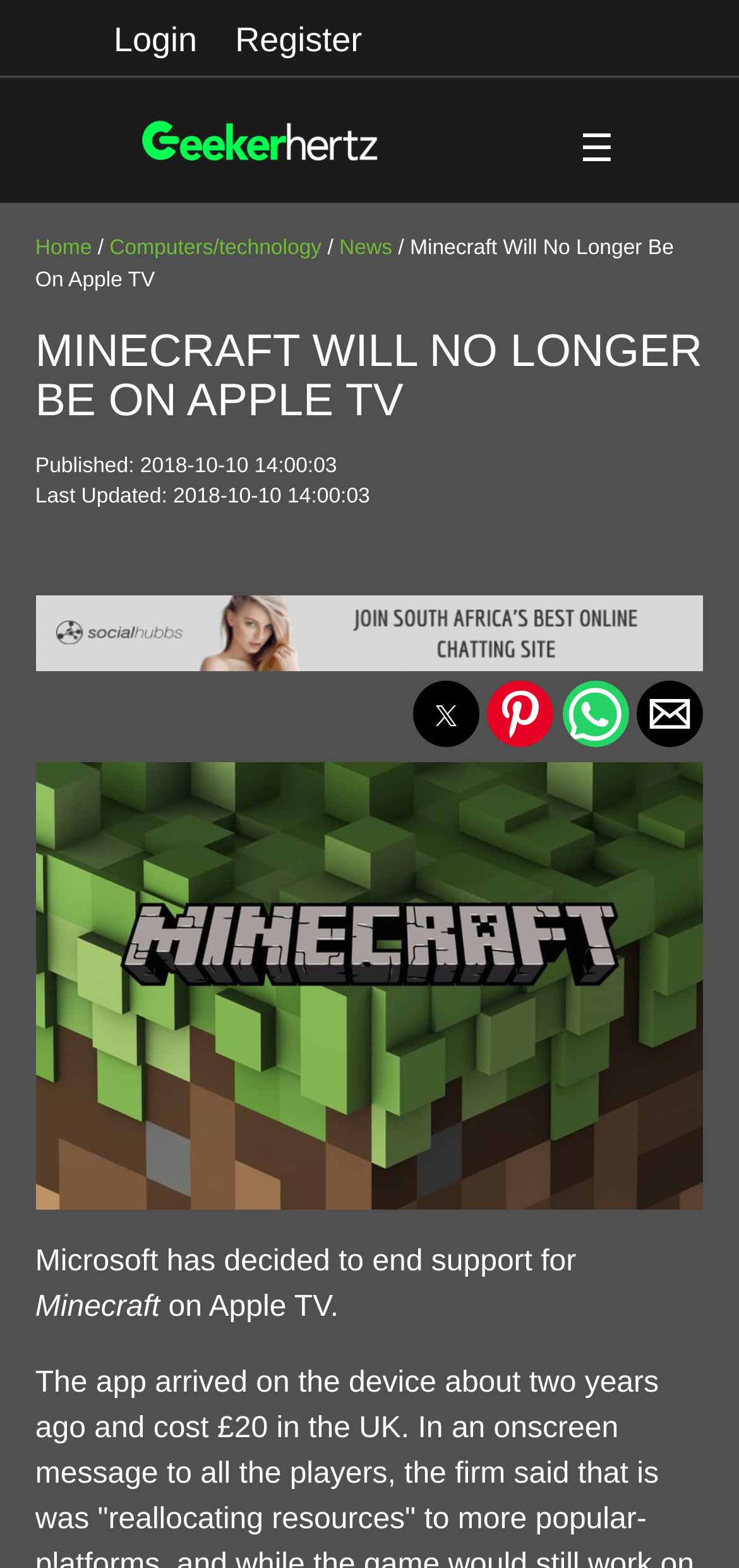Could you determine the bounding box coordinates of the clickable element to complete the instruction: "Click the register link"? Provide the coordinates as four float numbers between 0 and 1, i.e., [left, top, right, bottom].

[0.292, 0.006, 0.516, 0.045]